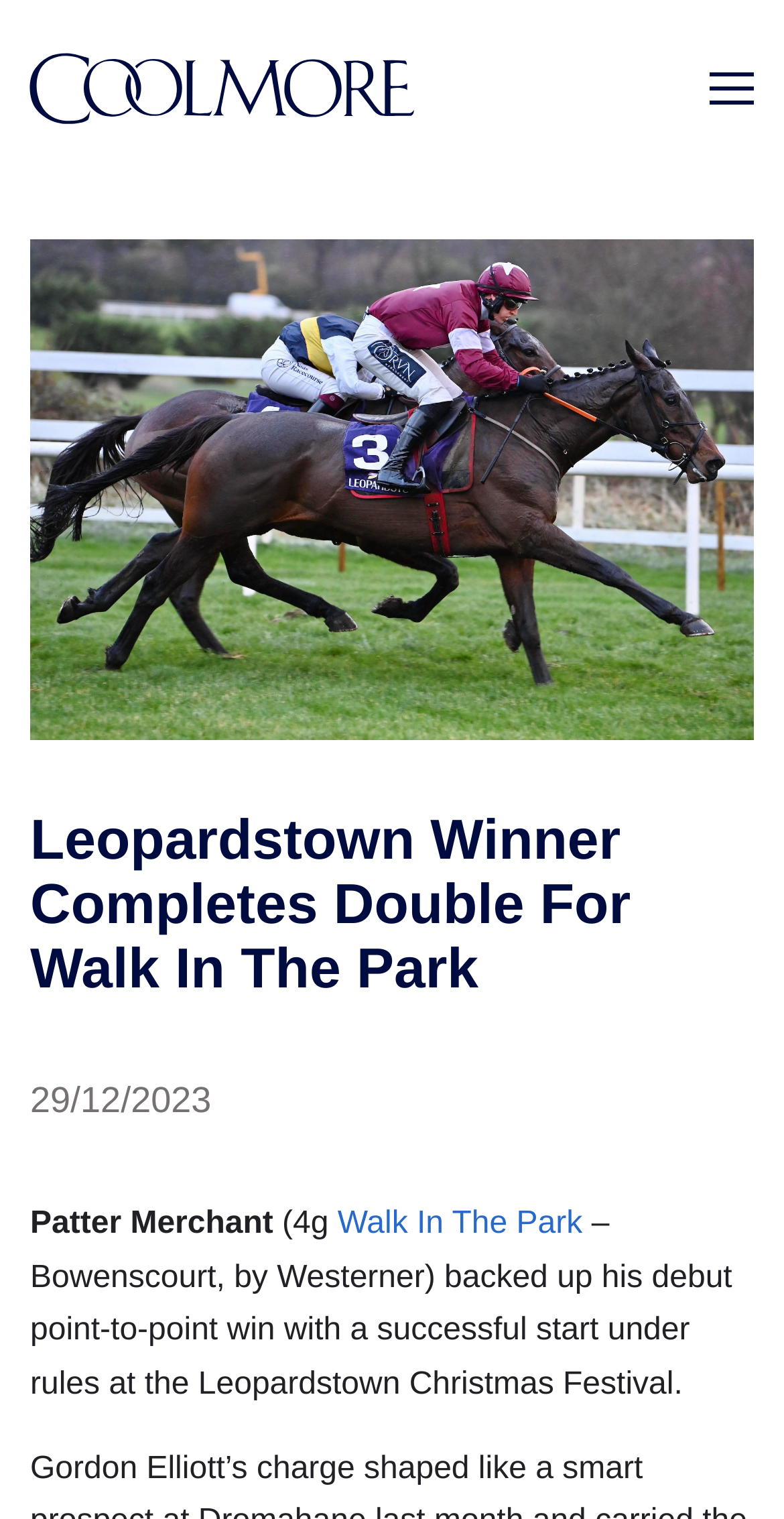What is the breed of the horse?
Provide a concise answer using a single word or phrase based on the image.

Walk In The Park